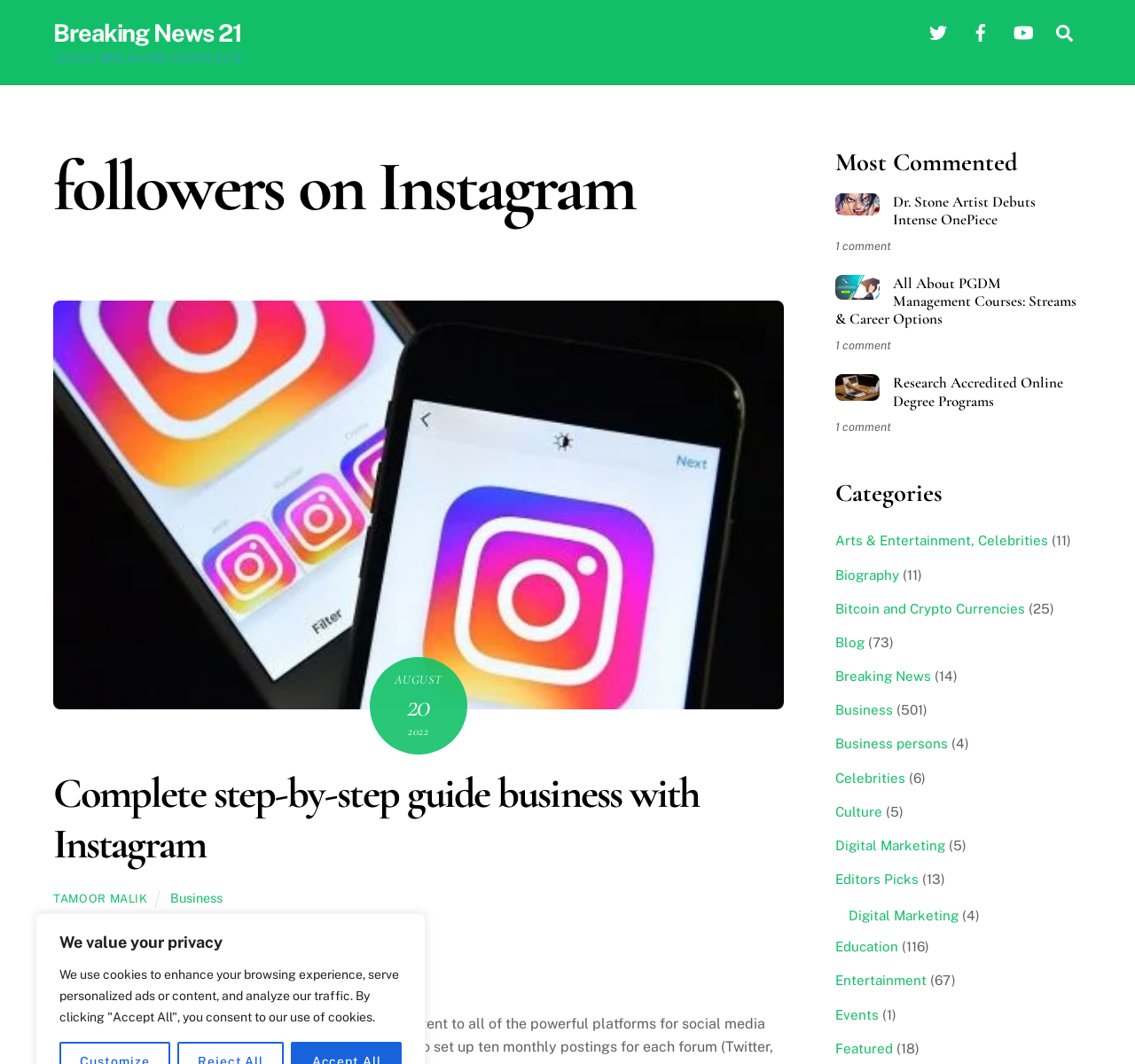Identify the bounding box coordinates of the region I need to click to complete this instruction: "Visit Breaking News 21".

[0.047, 0.018, 0.213, 0.044]